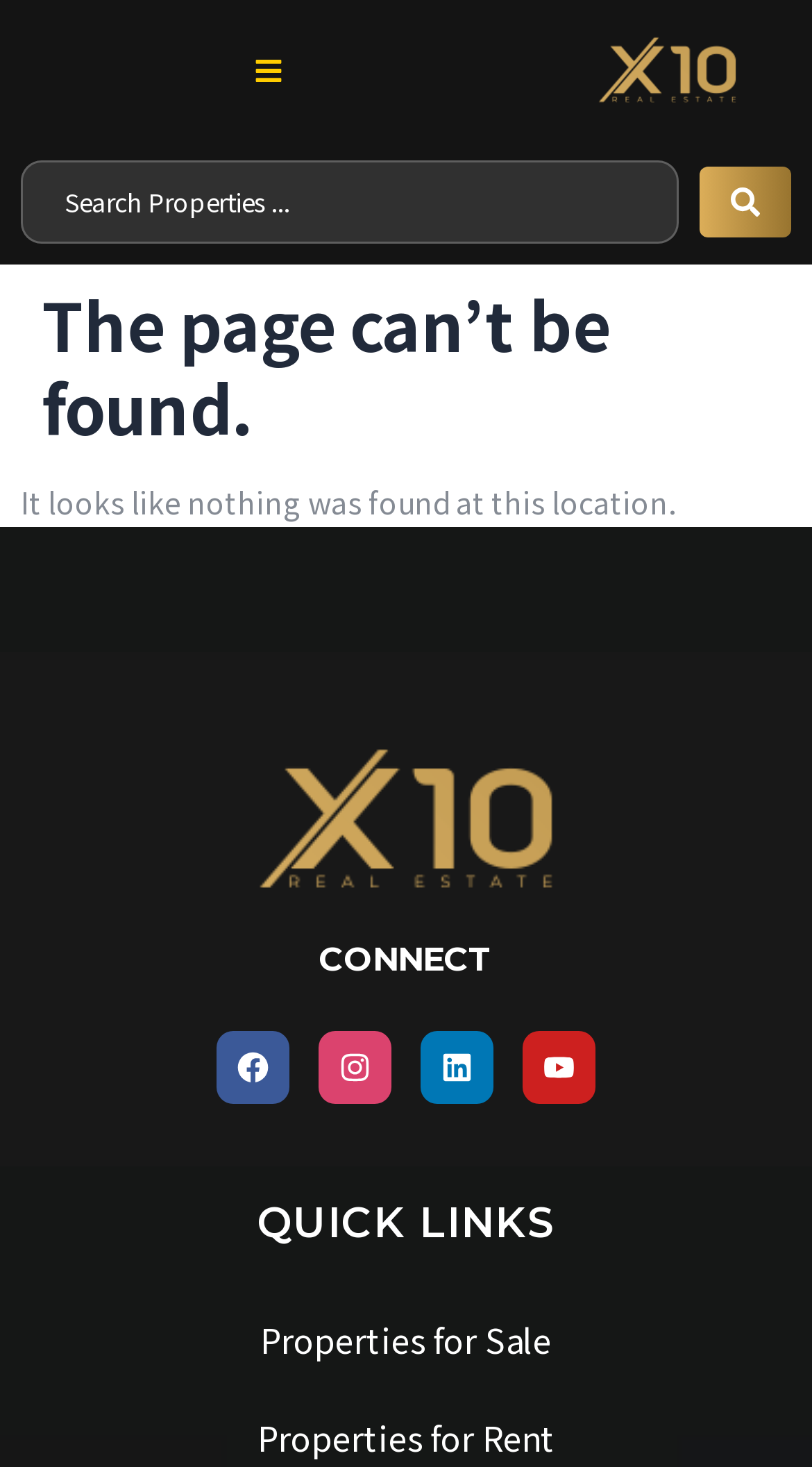Create a detailed narrative of the webpage’s visual and textual elements.

The webpage is a "Page not found" error page from X10 Real Estate. At the top, there is a link to "X10 Real Estate" accompanied by an image with the same name, positioned near the top center of the page. Below this, there is a search bar with a search box and a "Search submit" button to the right. 

The main content of the page is divided into sections. The first section has a heading that reads "The page can’t be found." followed by a paragraph of text stating "It looks like nothing was found at this location." 

Further down, there are four small images arranged horizontally, with the text "CONNECT" positioned above them. 

At the bottom of the page, there is a section labeled "QUICK LINKS" with a single link to "Properties for Sale" below it.